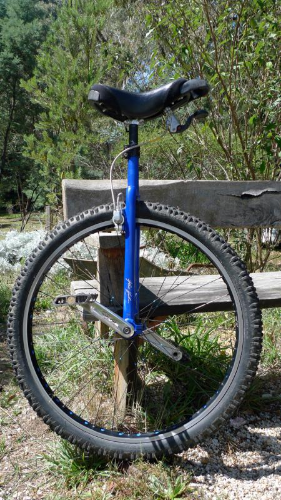With reference to the screenshot, provide a detailed response to the question below:
What is the purpose of the pedals on the unicycle?

The caption states that the pedals are 'positioned for optimal grip', suggesting that their design and placement are intended to provide the rider with a secure and comfortable hold, allowing for better control and performance on various terrains.